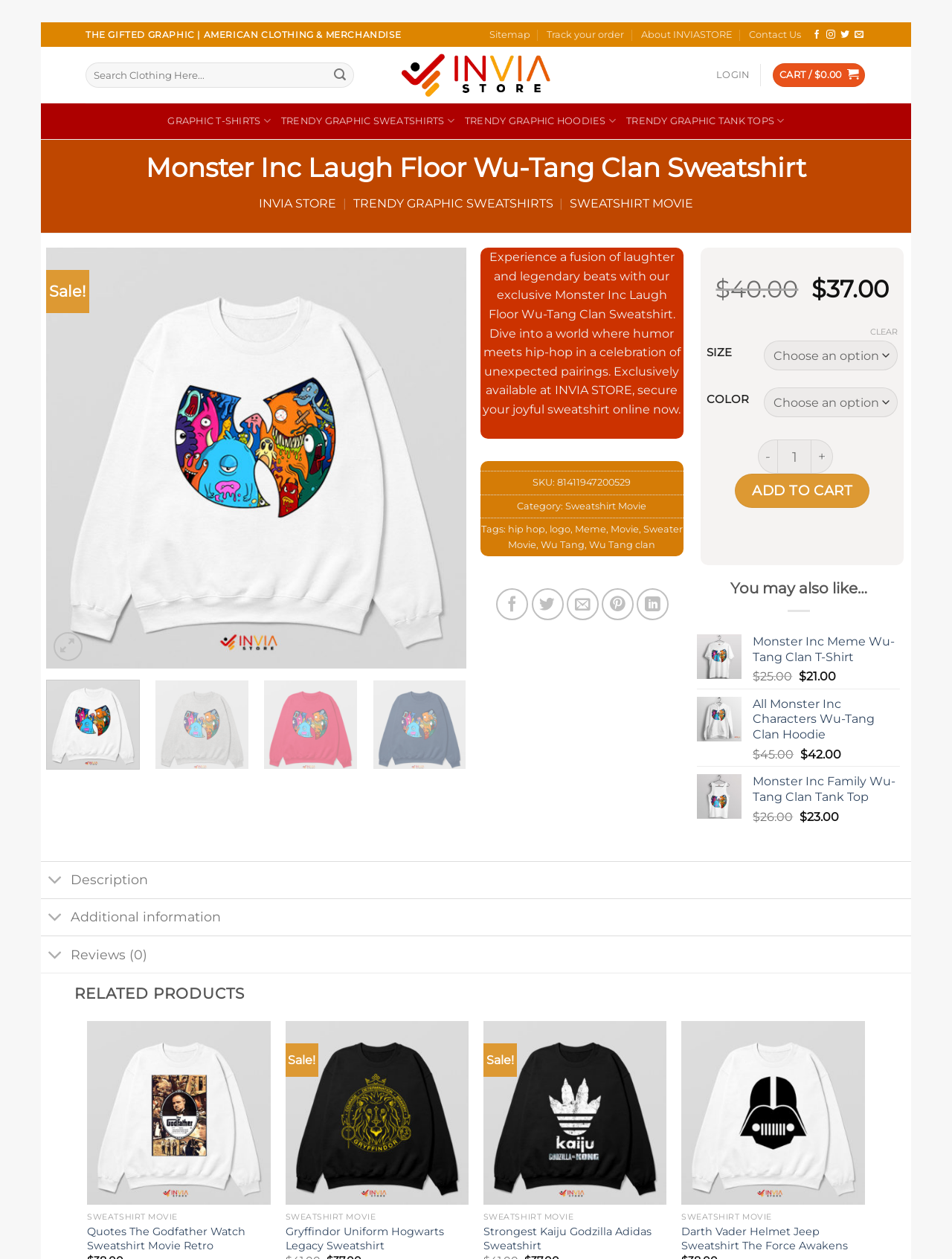What is the current price of the similar product 'Monster Inc Meme Wu-Tang Clan T-Shirt'?
Answer the question with a detailed explanation, including all necessary information.

I found the answer by looking at the static text element on the webpage, which says 'Current price is: $21.00.' for the similar product 'Monster Inc Meme Wu-Tang Clan T-Shirt'. This indicates that the current price of this product is $21.00.